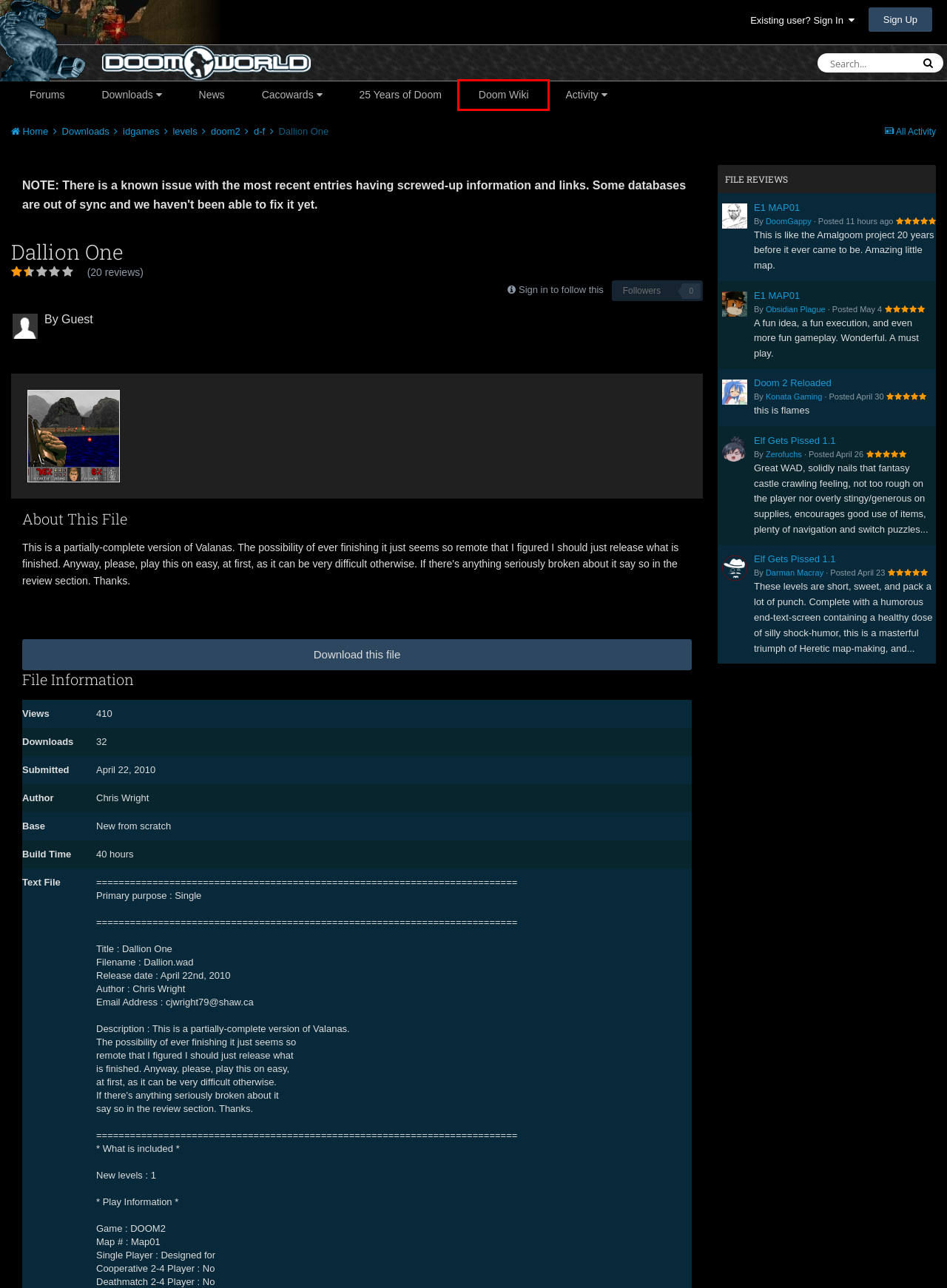Given a webpage screenshot with a red bounding box around a UI element, choose the webpage description that best matches the new webpage after clicking the element within the bounding box. Here are the candidates:
A. The Doom Wiki at DoomWiki.org - Doom, Heretic, Hexen, Strife, and more
B. Sign In - Doomworld
C. Downloads - Doomworld
D. Darman Macray - Doomworld
E. News - Doomworld
F. Registration - Doomworld
G. Konata Gaming - Doomworld
H. levels - Doomworld

A